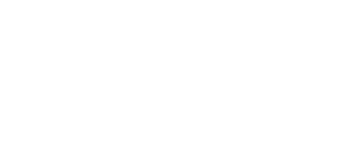From the image, can you give a detailed response to the question below:
Who can benefit from understanding the characteristics of rubber?

According to the caption, understanding the characteristics of rubber is important for both buyers and manufacturers, as it is crucial in manufacturing due to the diverse applications and unique properties of rubber-shaped parts.